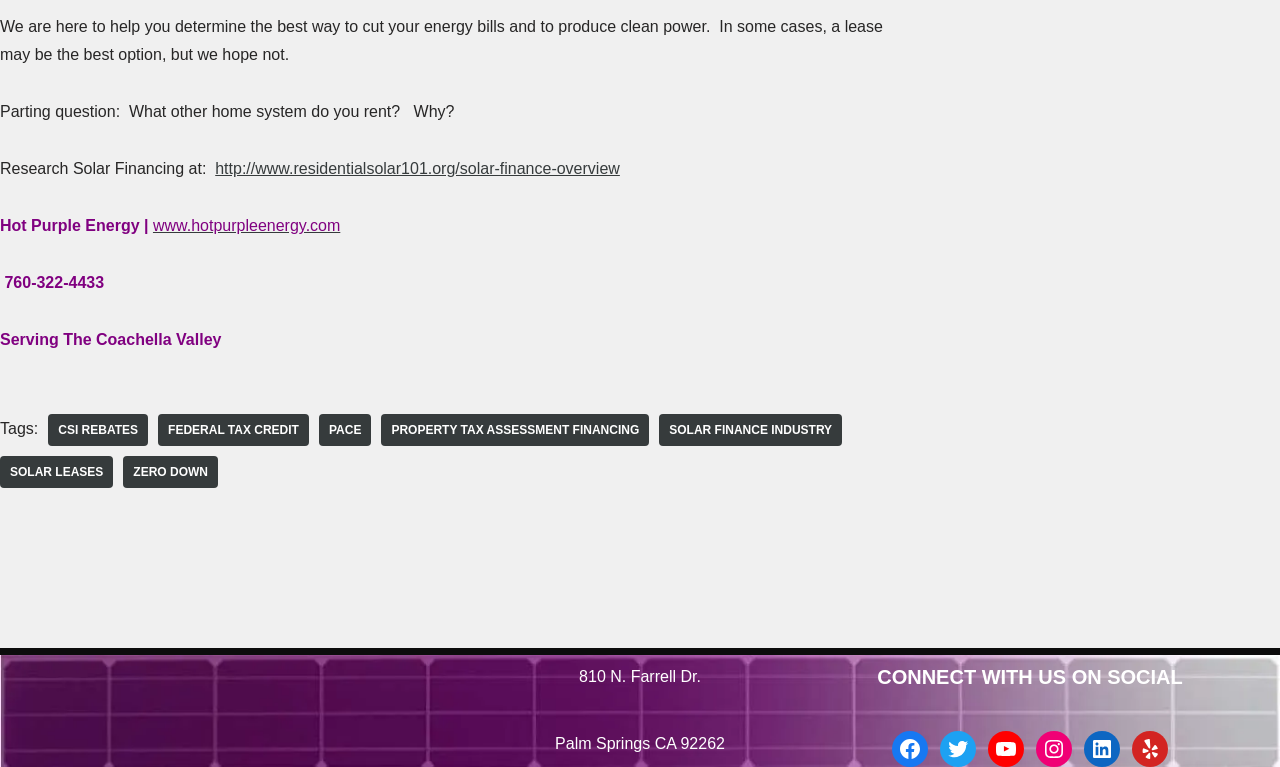Determine the bounding box coordinates of the UI element described by: "CSI rebates".

[0.038, 0.539, 0.116, 0.581]